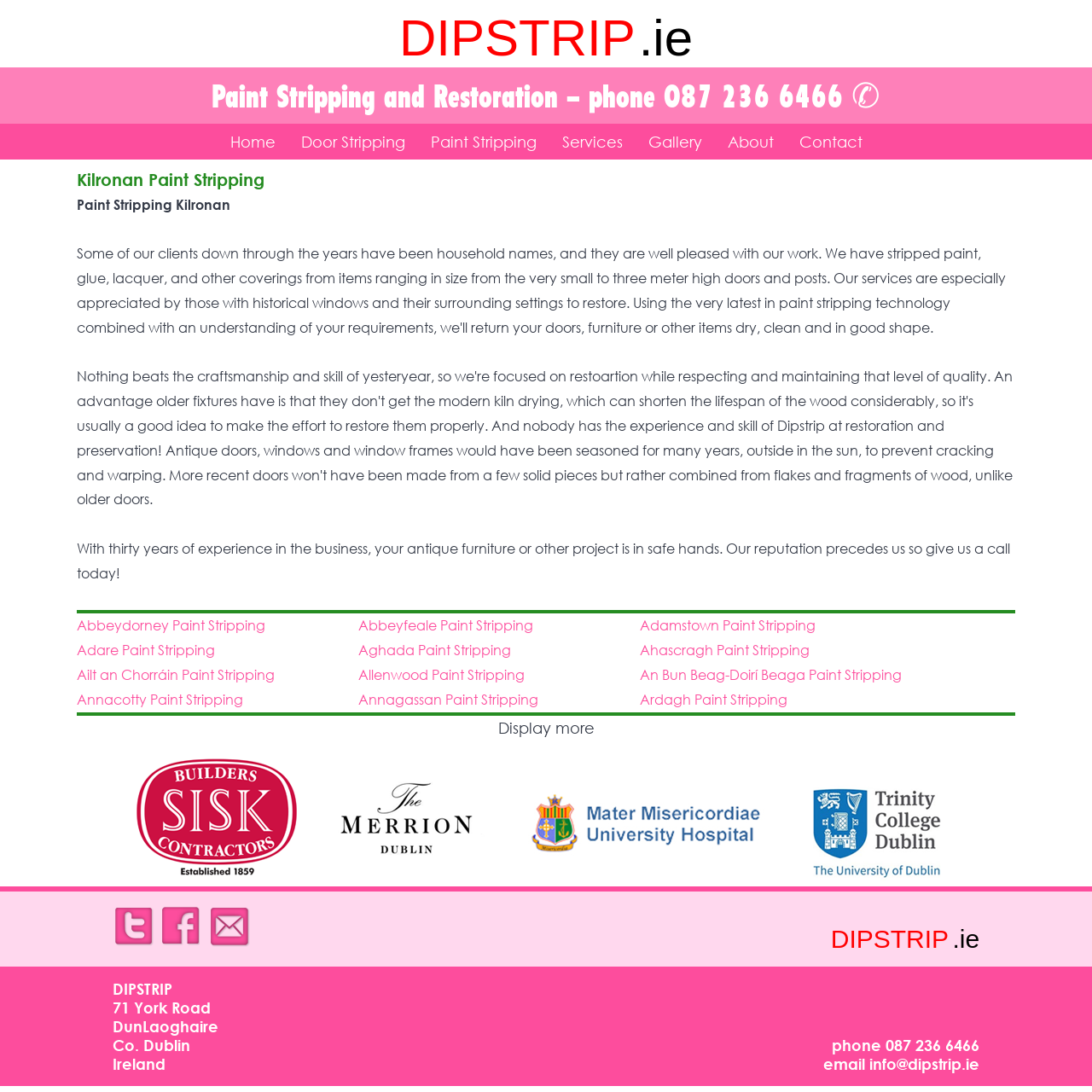Find the bounding box coordinates for the element described here: "Ailt an Chorráin Paint Stripping".

[0.07, 0.609, 0.252, 0.626]